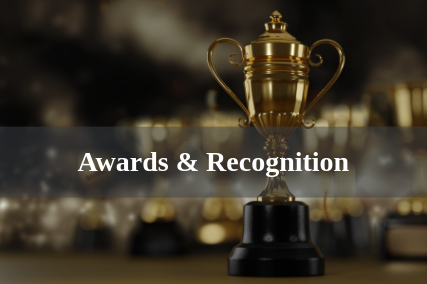Offer a detailed explanation of the image's components.

The image prominently features a beautifully designed golden trophy, symbolizing achievement and excellence. The backdrop is softly blurred, filled with other trophies, evoking a sense of celebration and recognition. Overlaid on the image is the phrase "Awards & Recognition," highlighting the importance of honoring accomplishments. This visual resonates with the theme of celebrating success and the significance of awards in various contexts, such as corporate events or personal milestones, making it perfect for promoting a range of award-related products or services.